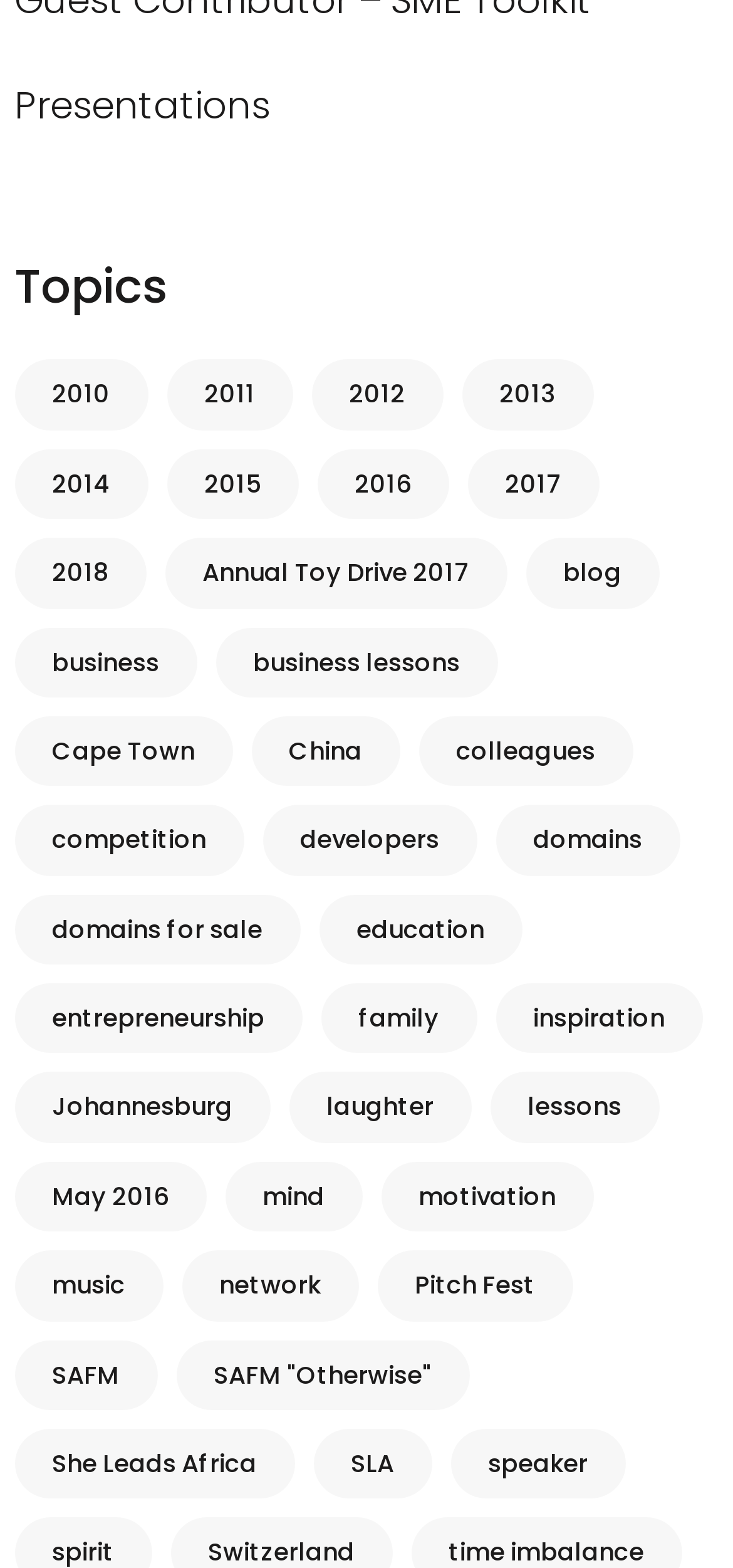Refer to the image and offer a detailed explanation in response to the question: What is the category with the most items?

I looked at the links under 'Topics' and found that 'business (7 items)' has the most items among the categories. Therefore, the category with the most items is 'business'.